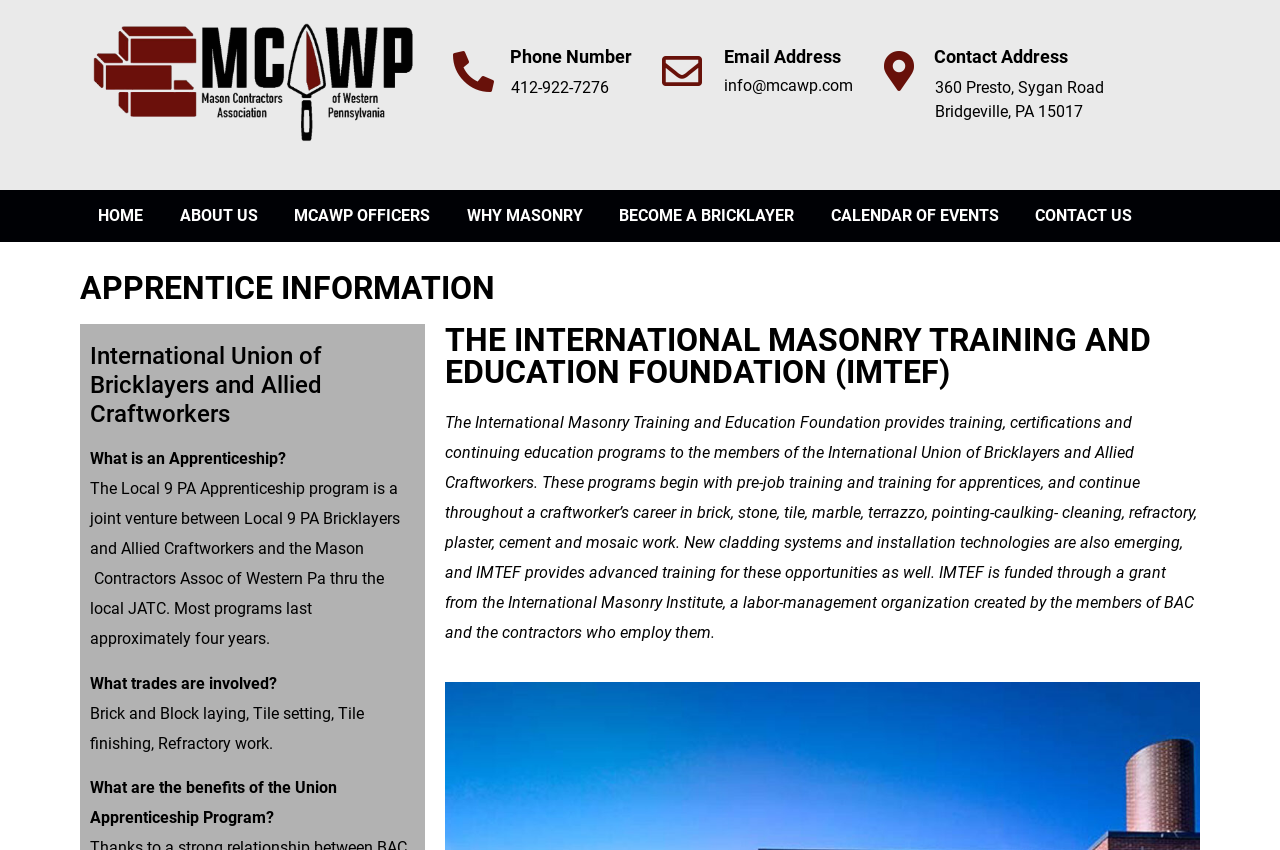Please identify the bounding box coordinates of the element I need to click to follow this instruction: "Visit HOME page".

[0.062, 0.235, 0.126, 0.273]